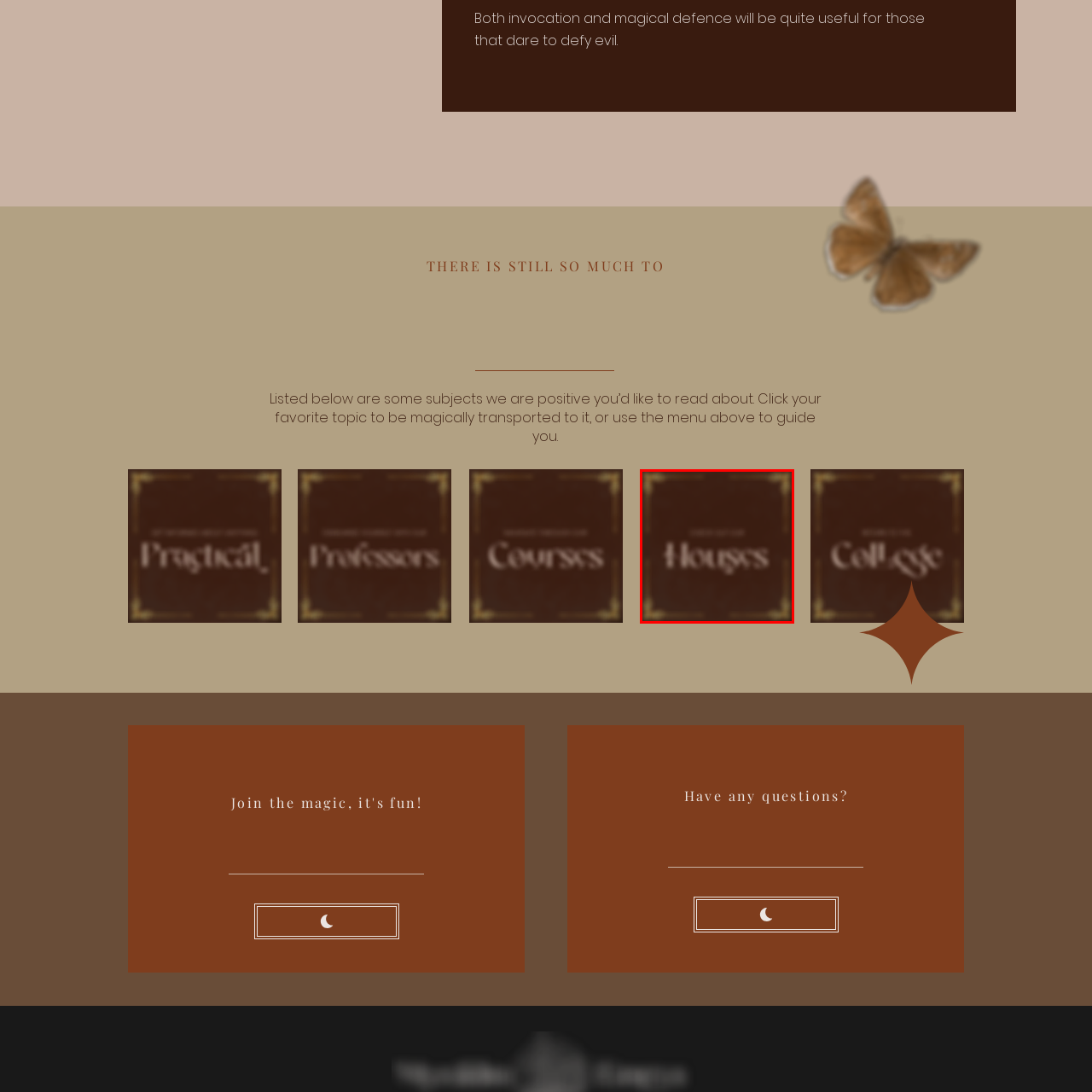Examine the image within the red box and give a concise answer to this question using a single word or short phrase: 
What is the purpose of the design?

To invite exploration